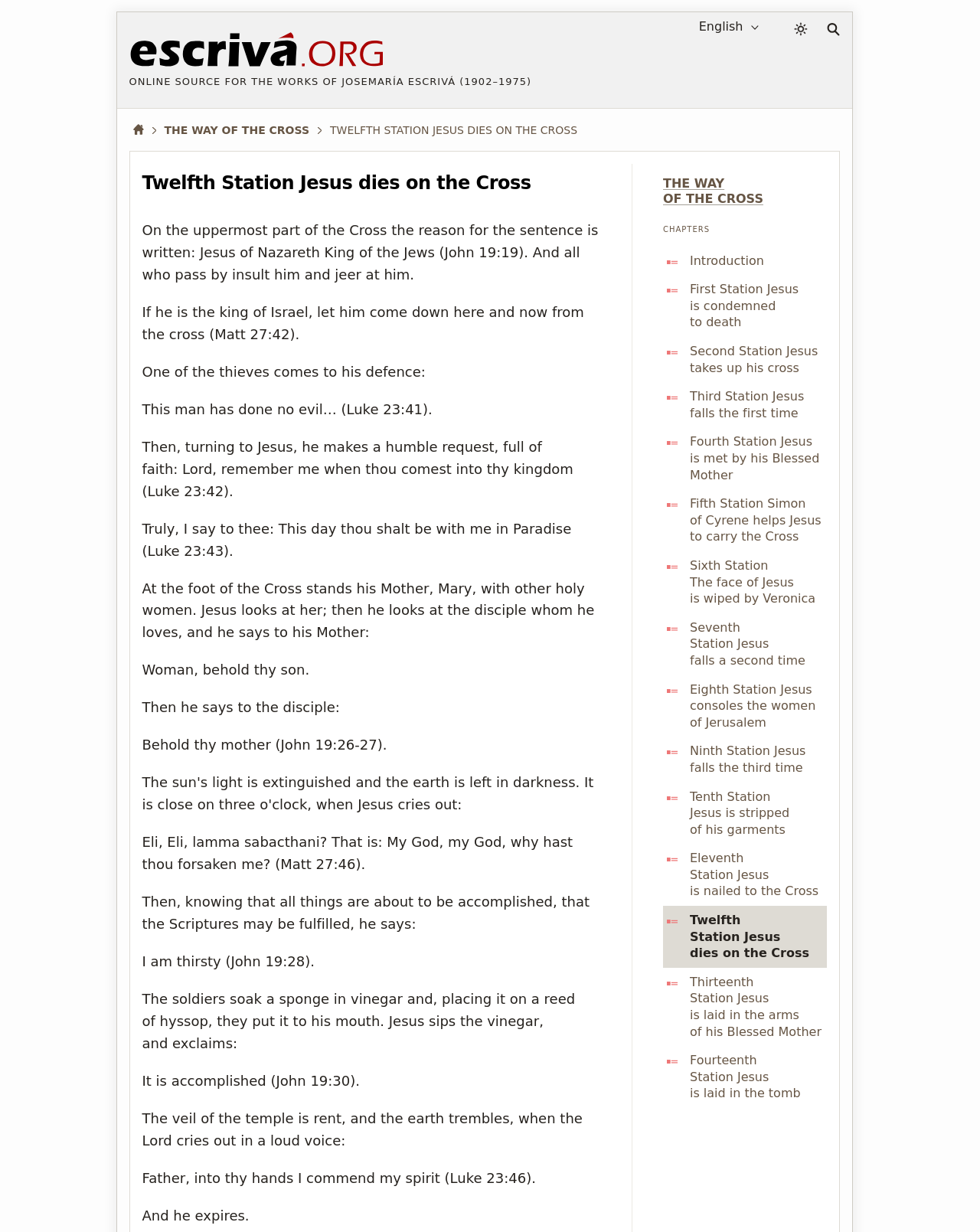Can you specify the bounding box coordinates of the area that needs to be clicked to fulfill the following instruction: "Read the introduction of The Way of the Cross"?

[0.677, 0.2, 0.843, 0.223]